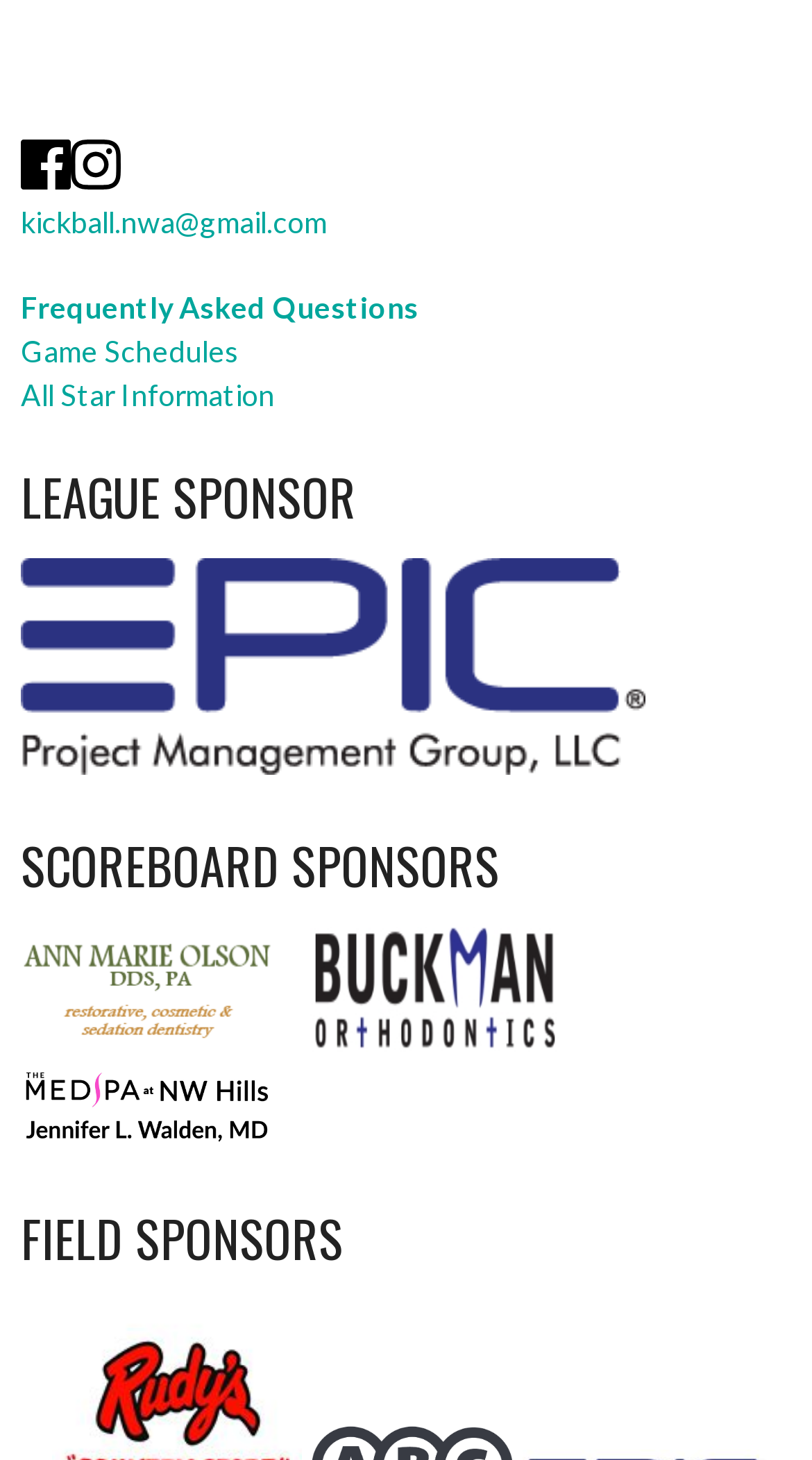Determine the bounding box coordinates of the region I should click to achieve the following instruction: "click the link to Frequently Asked Questions". Ensure the bounding box coordinates are four float numbers between 0 and 1, i.e., [left, top, right, bottom].

[0.026, 0.198, 0.515, 0.223]